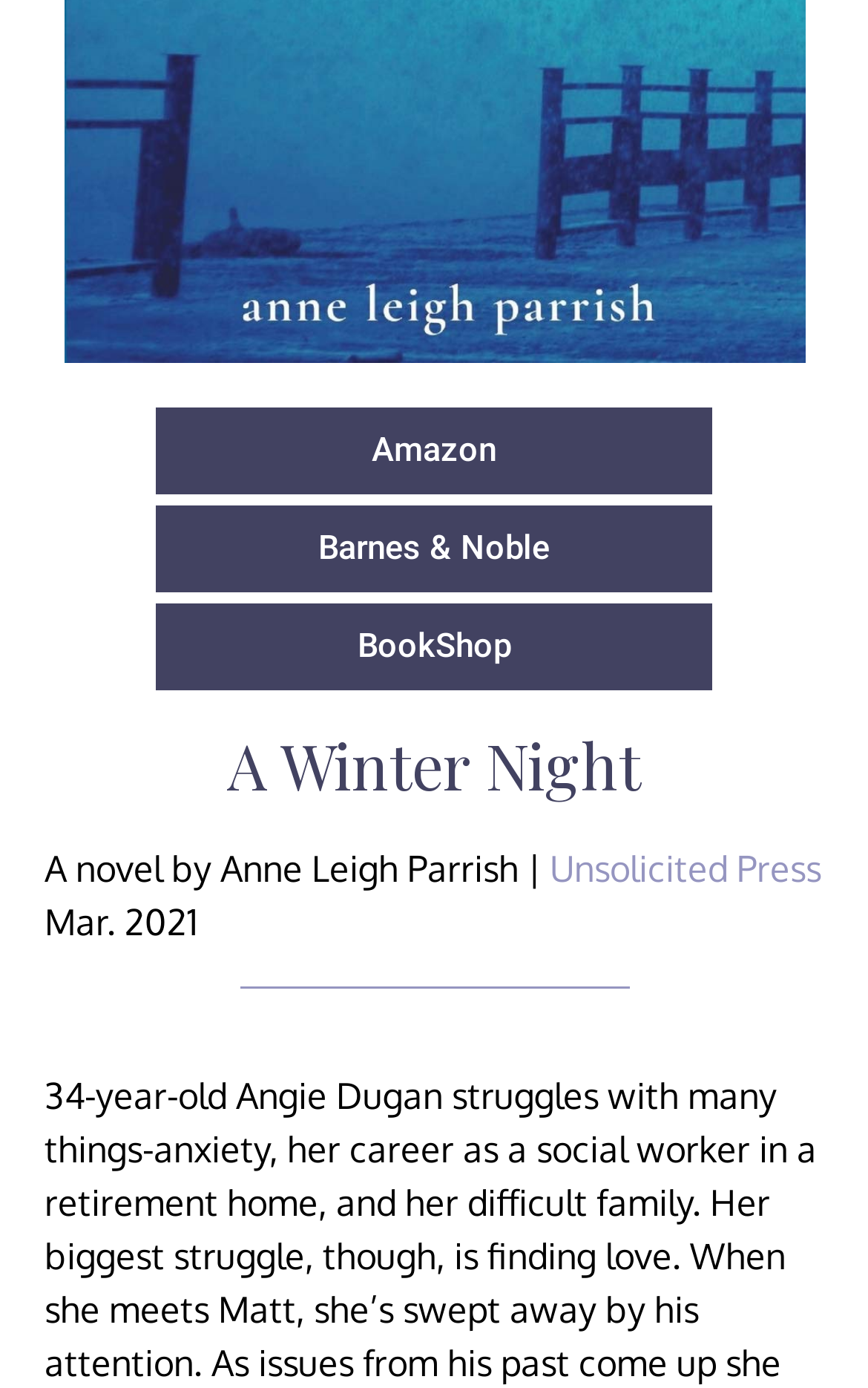Answer the question using only one word or a concise phrase: What is the publisher of the novel?

Unsolicited Press